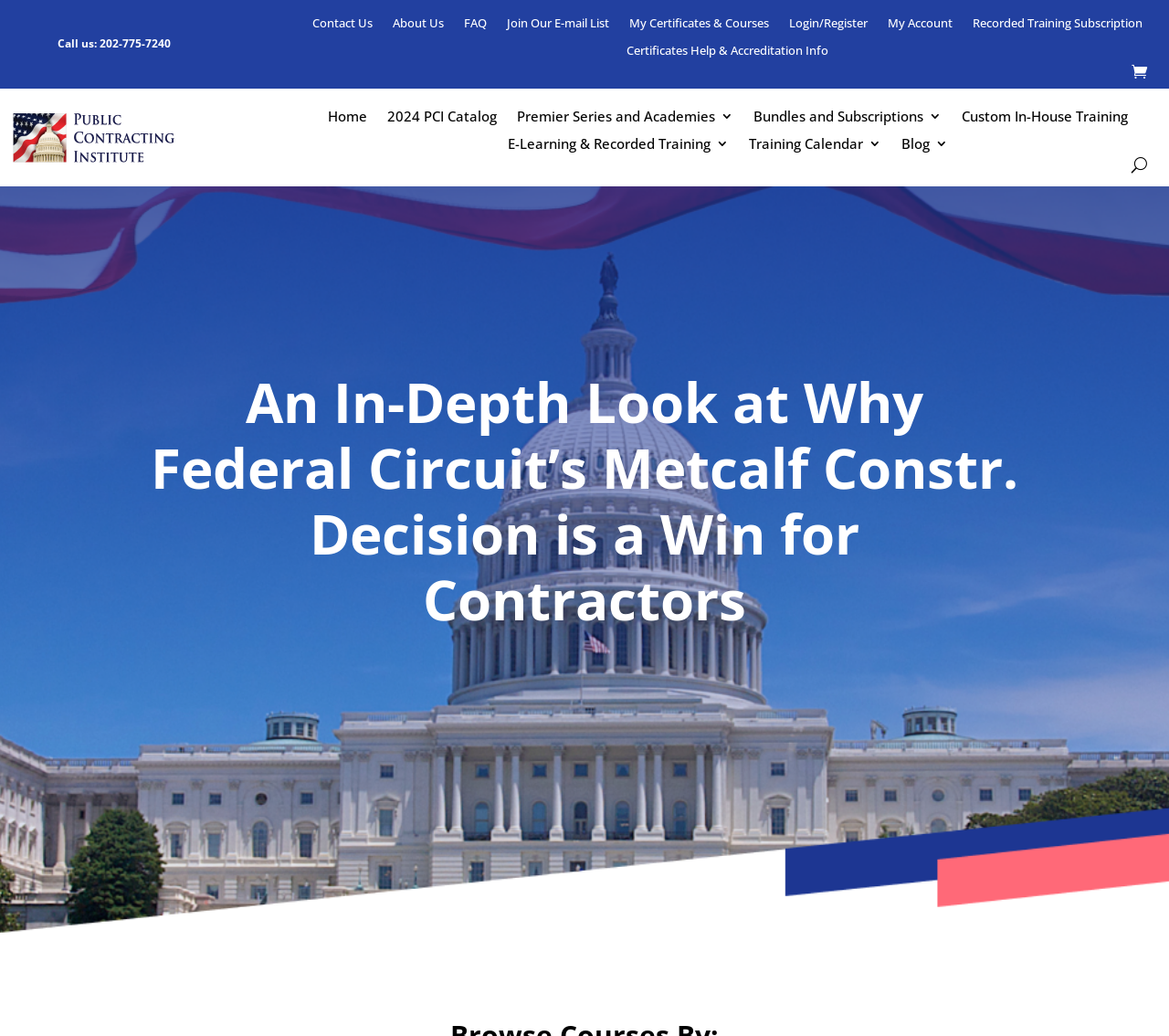Bounding box coordinates are specified in the format (top-left x, top-left y, bottom-right x, bottom-right y). All values are floating point numbers bounded between 0 and 1. Please provide the bounding box coordinate of the region this sentence describes: Certificates Help & Accreditation Info

[0.536, 0.042, 0.709, 0.062]